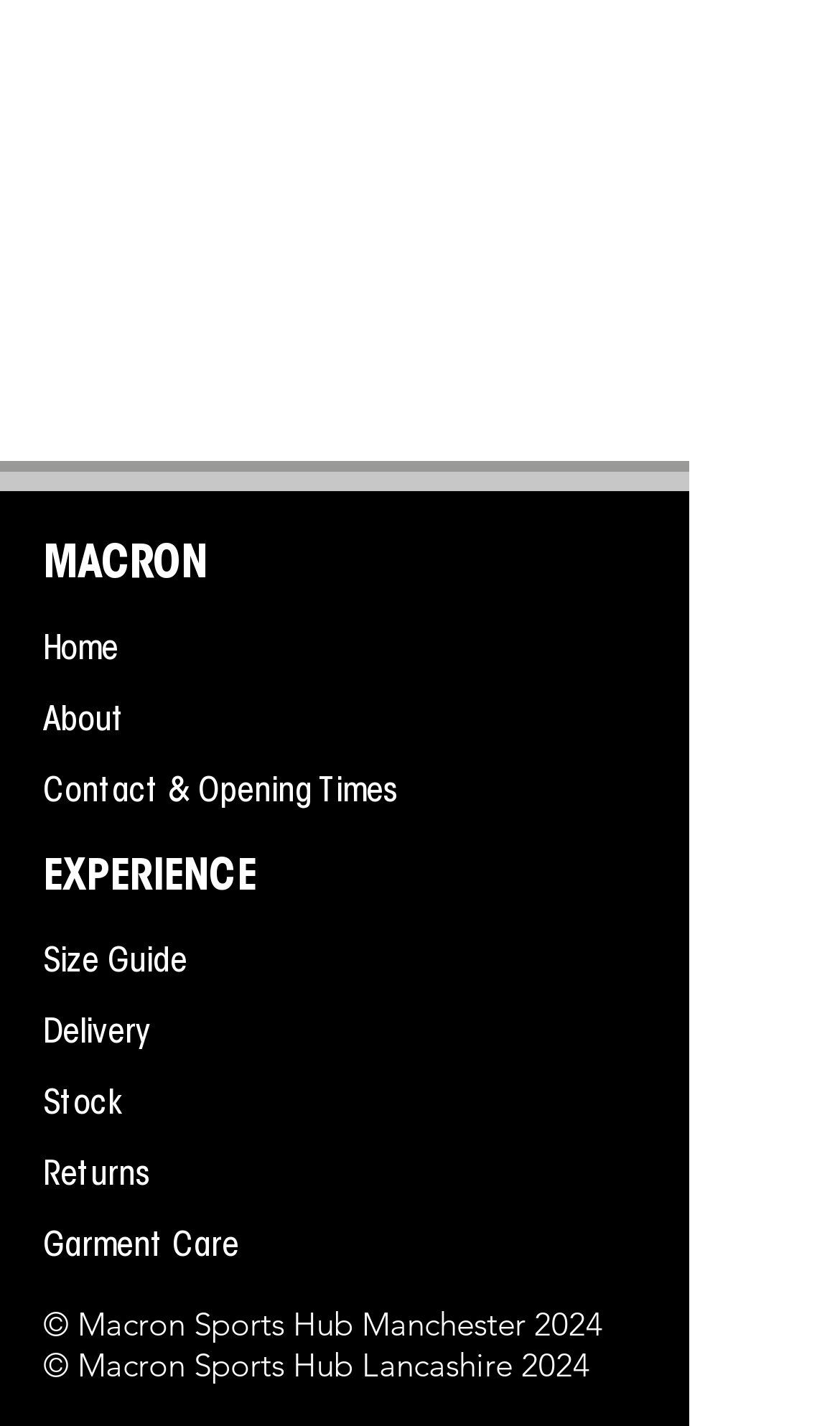Please identify the coordinates of the bounding box for the clickable region that will accomplish this instruction: "Learn about Garment Care".

[0.051, 0.858, 0.285, 0.887]